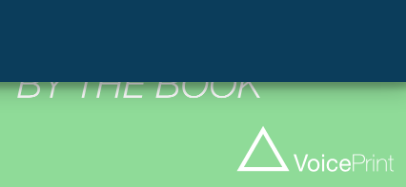Give a thorough caption for the picture.

The image features a graphic prominently displaying the phrase "Advocate By The Book" against a two-toned background, combining a soft green lower section and a deep blue upper section. The bottom right corner includes a stylized logo for "VoicePrint," characterized by a triangular shape and sleek typography. This visual is designed to engage viewers and is likely part of a resource or promotional material aimed at highlighting concepts or practices under the "By The Book" initiative.